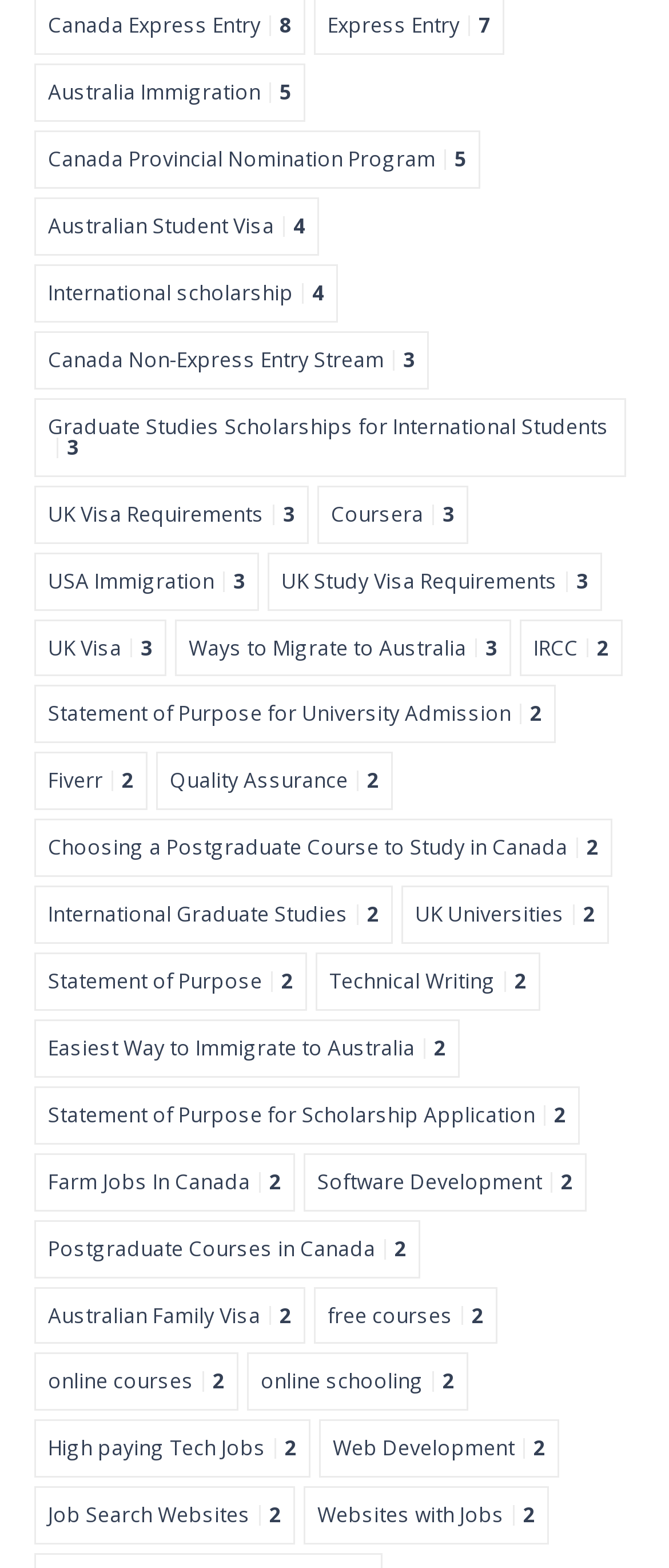Identify the bounding box coordinates of the area you need to click to perform the following instruction: "Discover International scholarship".

[0.051, 0.169, 0.505, 0.206]